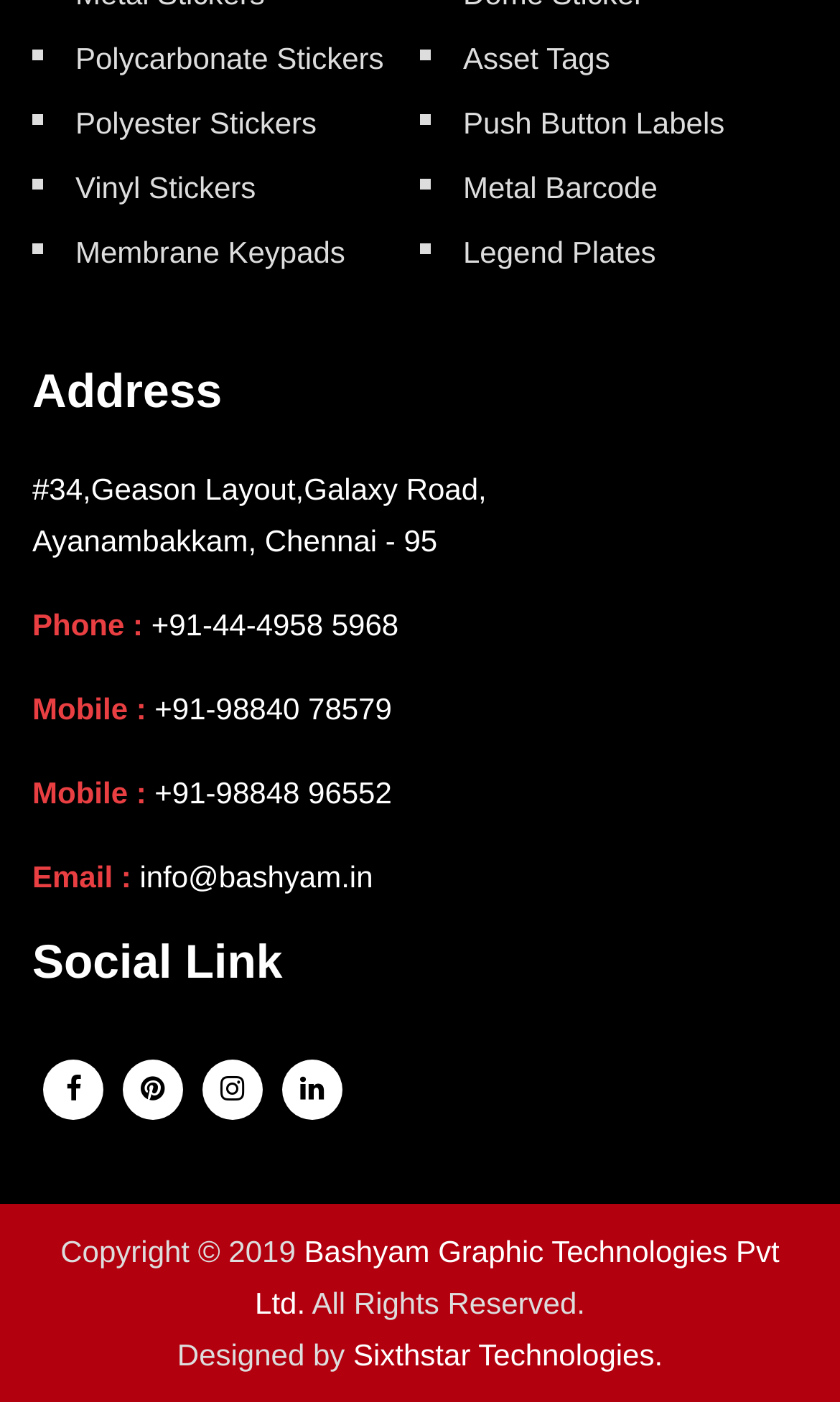What type of products are listed on the left side of the webpage?
Please respond to the question with a detailed and well-explained answer.

The webpage lists various types of stickers and labels, including Polycarbonate Stickers, Polyester Stickers, Vinyl Stickers, and more, on the left side of the webpage.